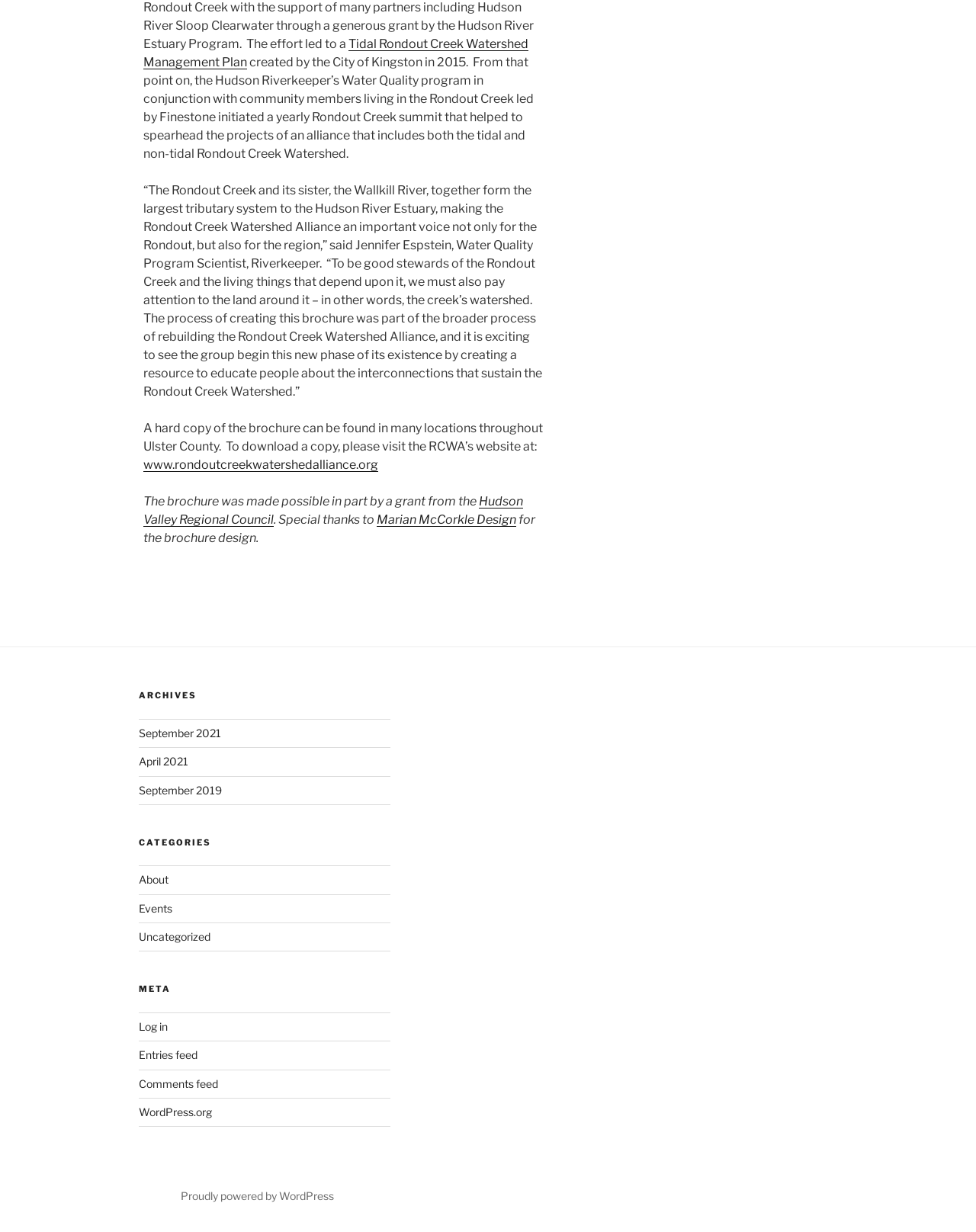Please determine the bounding box coordinates of the area that needs to be clicked to complete this task: 'visit the Rondout Creek Watershed Management Plan'. The coordinates must be four float numbers between 0 and 1, formatted as [left, top, right, bottom].

[0.147, 0.03, 0.541, 0.057]